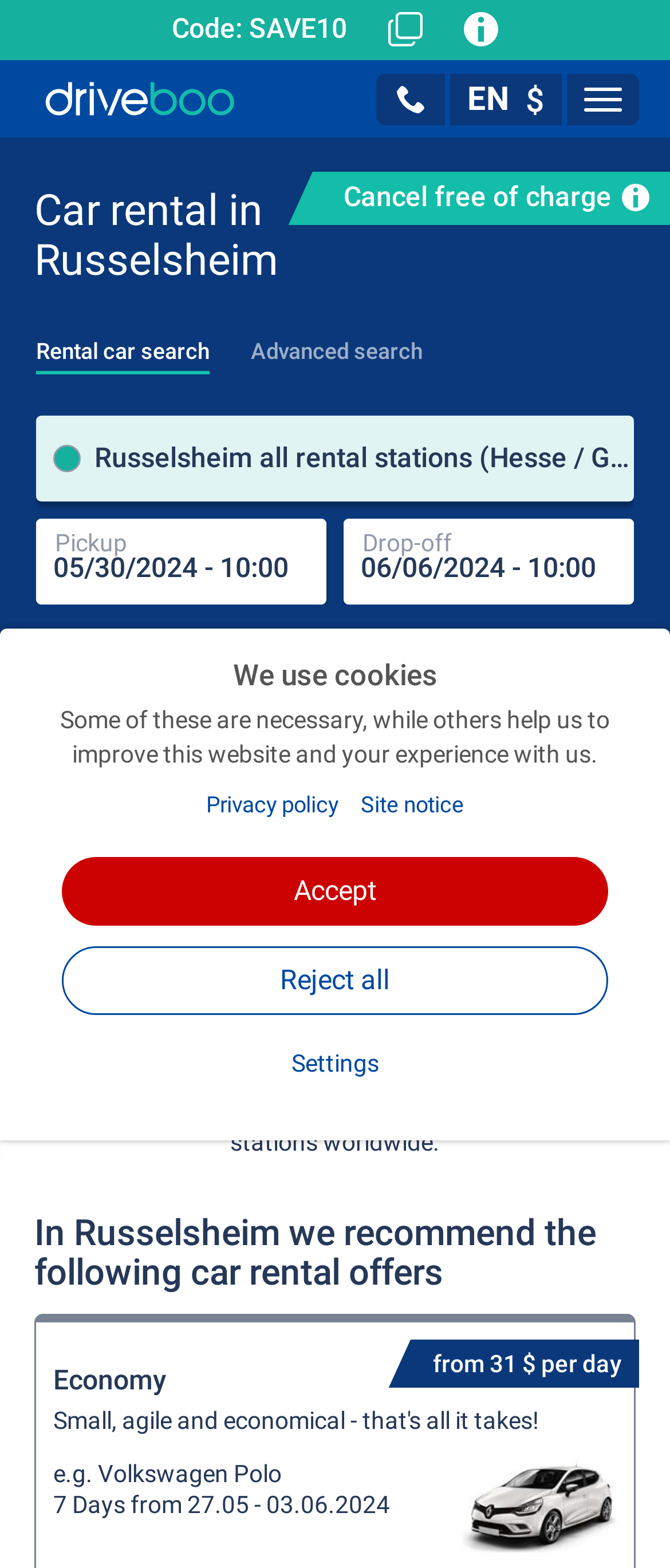Give a short answer to this question using one word or a phrase:
What is the recommended car rental offer in Russelsheim?

Economy from 31$ per day